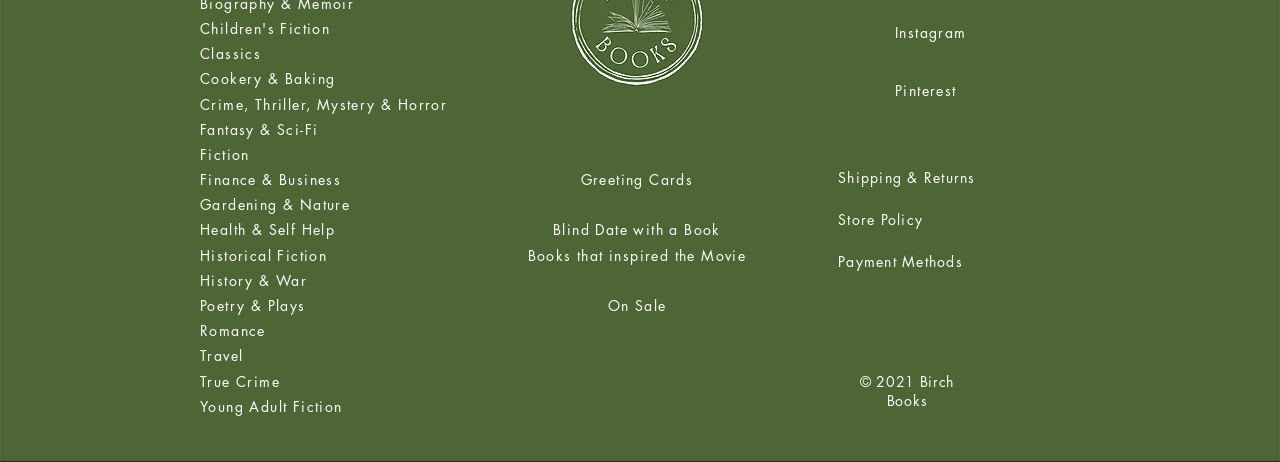Using the provided element description: "Historical Fiction", identify the bounding box coordinates. The coordinates should be four floats between 0 and 1 in the order [left, top, right, bottom].

[0.156, 0.532, 0.256, 0.573]